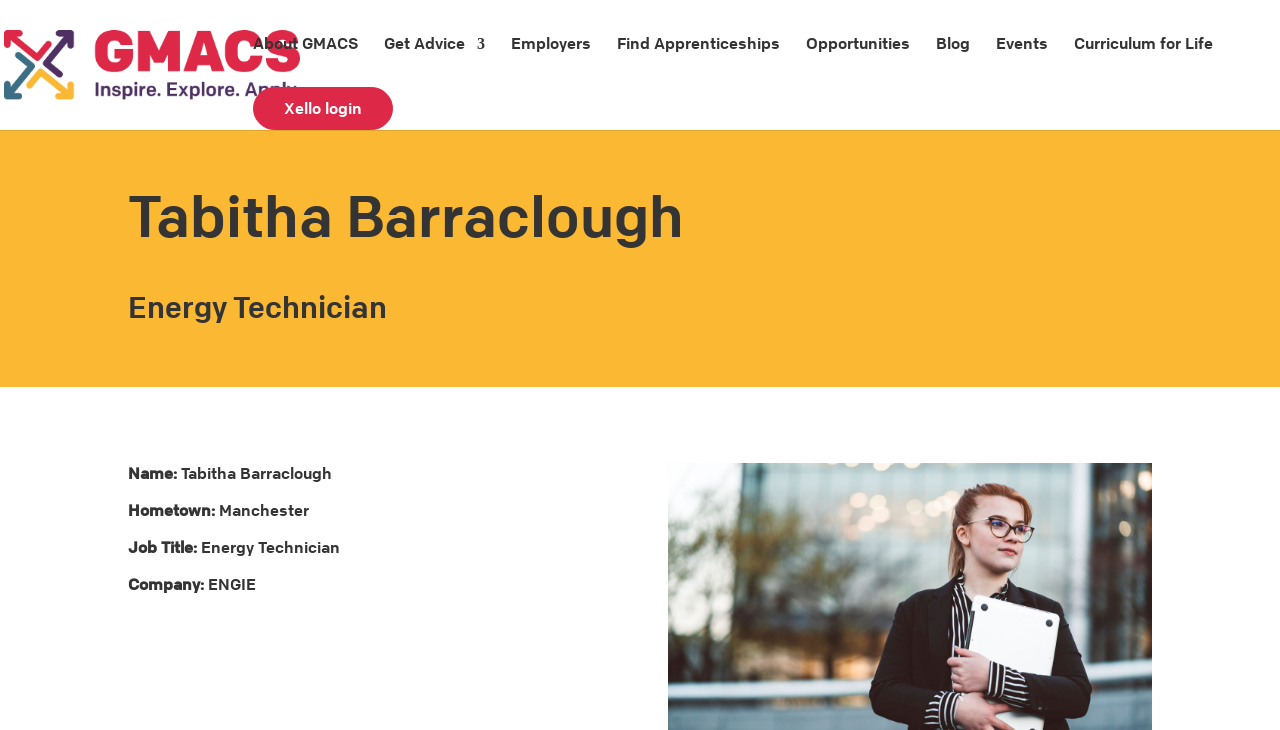Can you find the bounding box coordinates of the area I should click to execute the following instruction: "Read about Curriculum for Life"?

[0.839, 0.045, 0.948, 0.119]